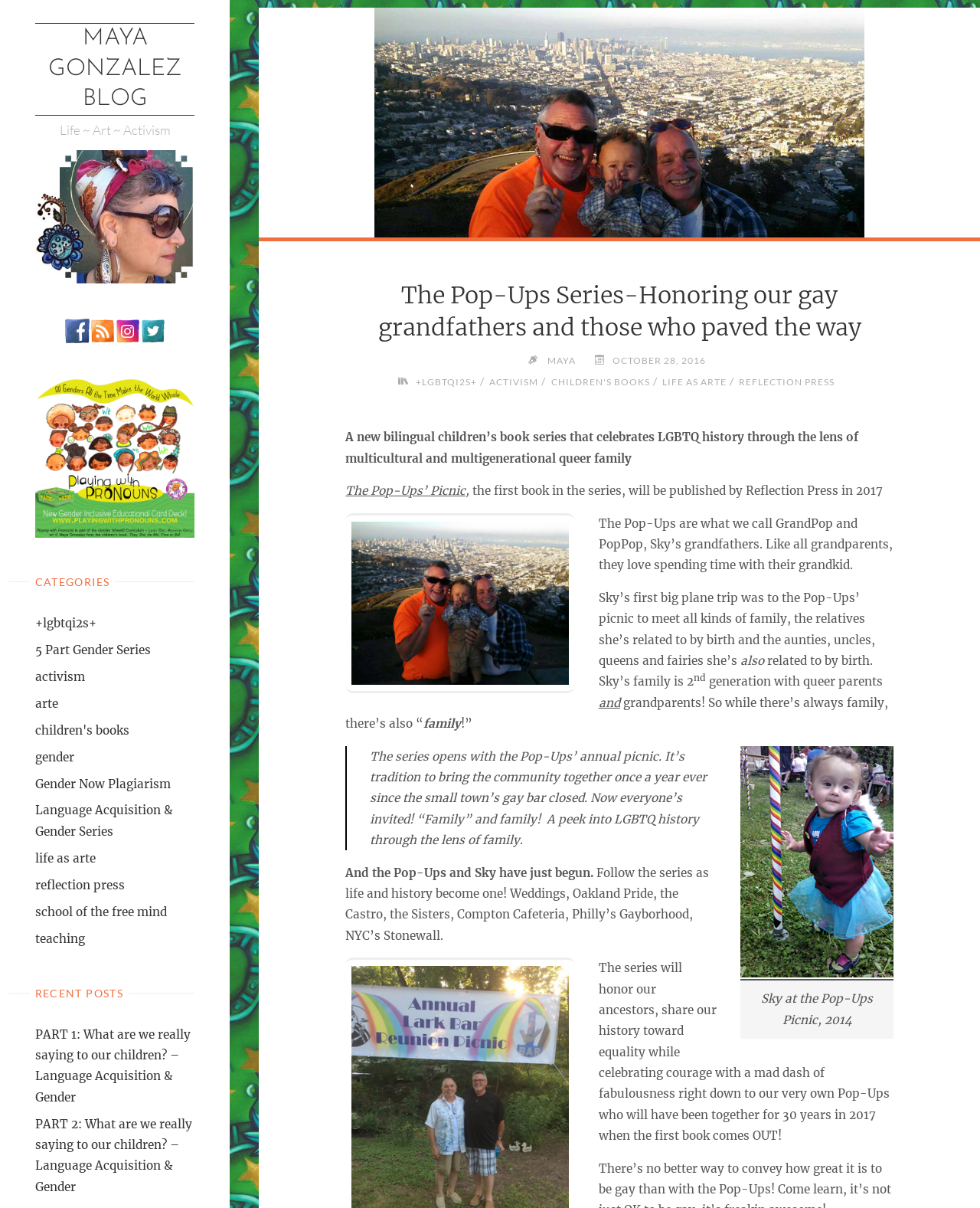Locate the heading on the webpage and return its text.

The Pop-Ups Series-Honoring our gay grandfathers and those who paved the way